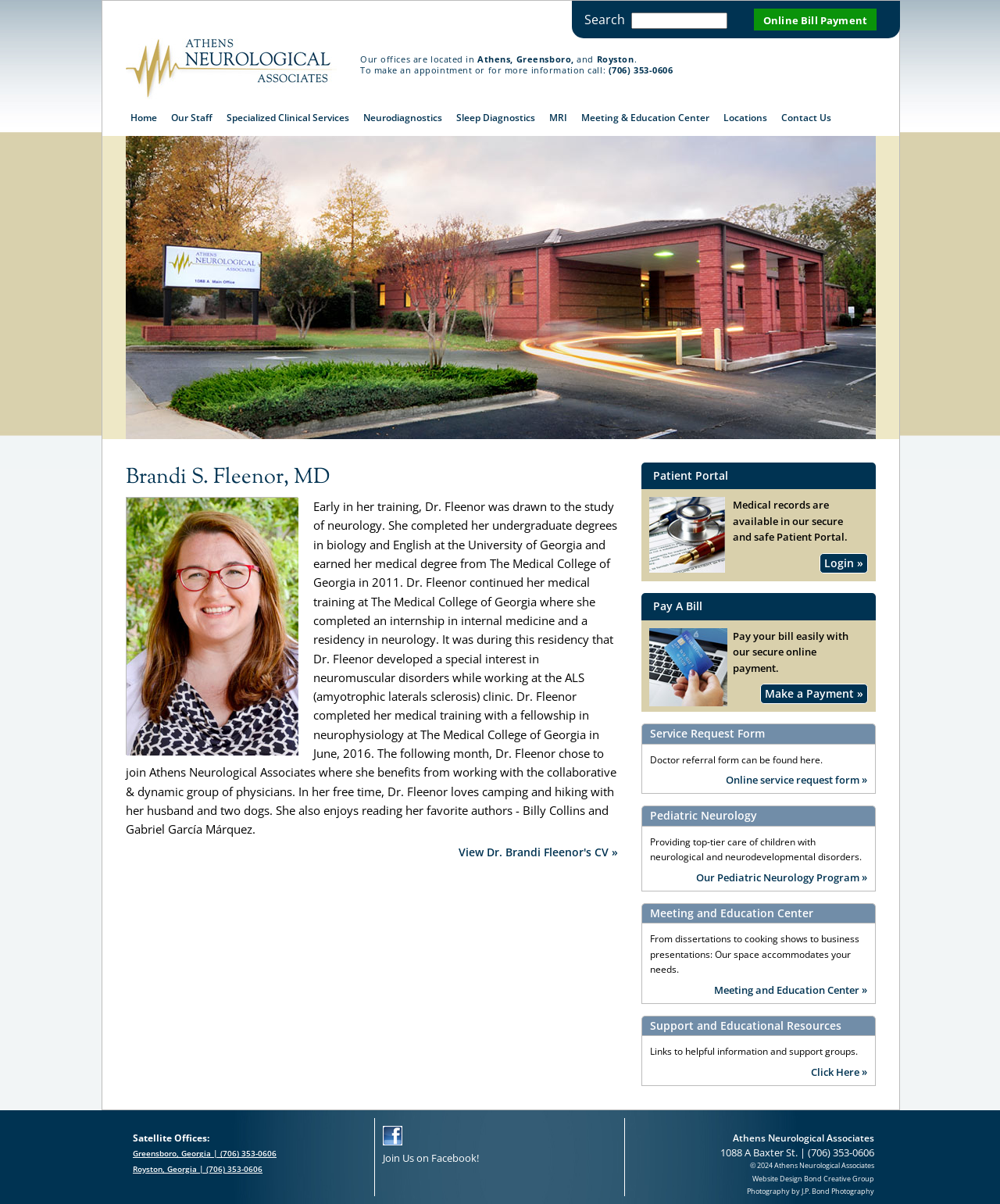Identify the bounding box of the UI component described as: "Meeting and Education Center".

[0.65, 0.754, 0.867, 0.763]